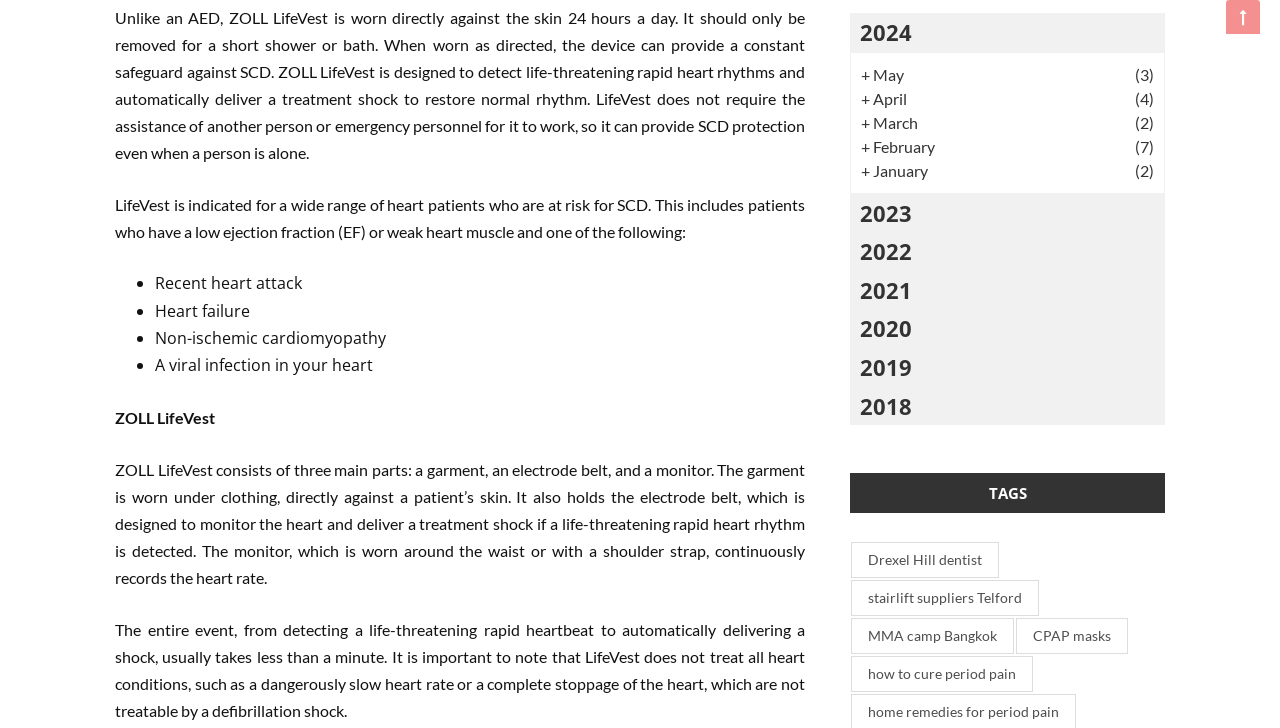Identify the bounding box coordinates for the UI element described as follows: "how to cure period pain". Ensure the coordinates are four float numbers between 0 and 1, formatted as [left, top, right, bottom].

[0.665, 0.901, 0.807, 0.951]